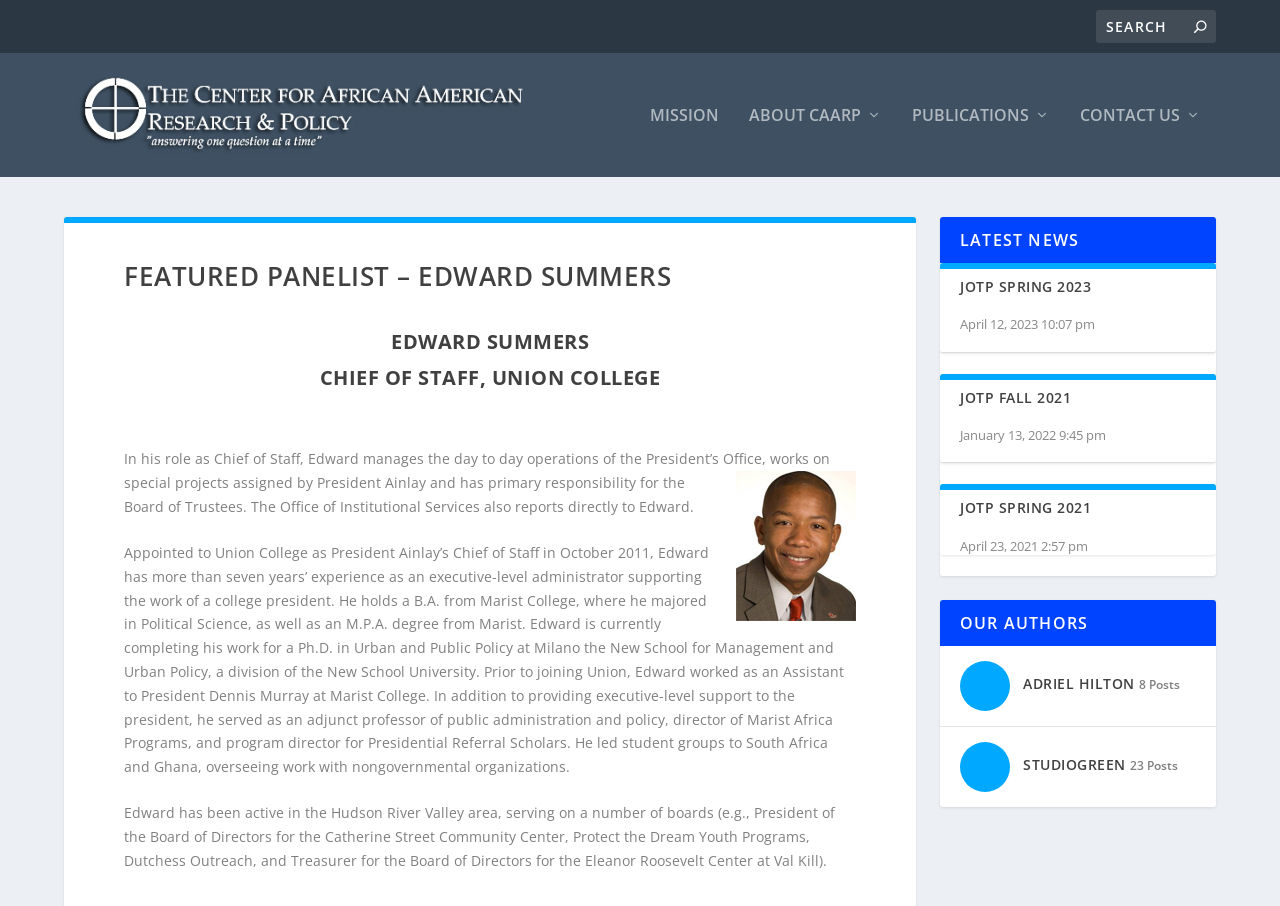Elaborate on the information and visuals displayed on the webpage.

The webpage is about a featured panelist, Edward Summers, and is part of the CAARP website. At the top right corner, there is a search box with a magnifying glass icon. Below the search box, there is a logo of CAARP, which is an image with a link to the CAARP website.

The main content of the webpage is divided into sections. The first section is about Edward Summers, with a heading that reads "FEATURED PANELIST – EDWARD SUMMERS". Below the heading, there are three subheadings that provide information about Edward Summers' role as Chief of Staff at Union College. There is also a paragraph of text that describes his responsibilities and experience.

To the right of the text, there is an image. Below the image, there are two more paragraphs of text that provide additional information about Edward Summers' background and experience.

Further down the page, there is a section with the heading "LATEST NEWS". This section contains three articles, each with a heading, a link, and a timestamp. The articles are listed in reverse chronological order, with the most recent article at the top.

Below the "LATEST NEWS" section, there is a section with the heading "OUR AUTHORS". This section contains a list of authors, each with a link and an image. The authors are listed in a grid layout, with two authors per row.

Overall, the webpage is well-organized and easy to navigate, with clear headings and concise text that provides information about Edward Summers and the CAARP website.